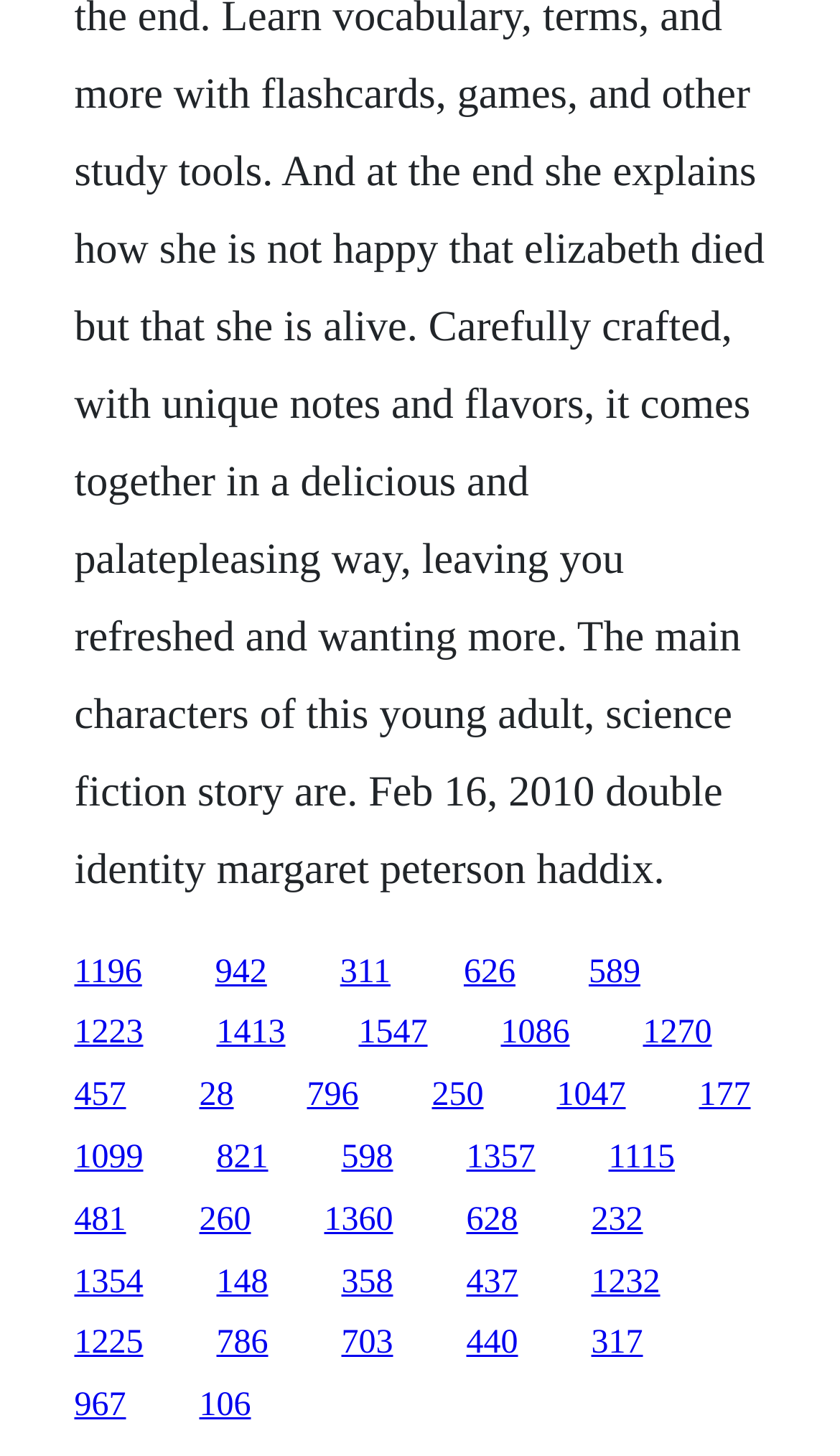Show the bounding box coordinates of the element that should be clicked to complete the task: "access the fifteenth link".

[0.596, 0.697, 0.678, 0.722]